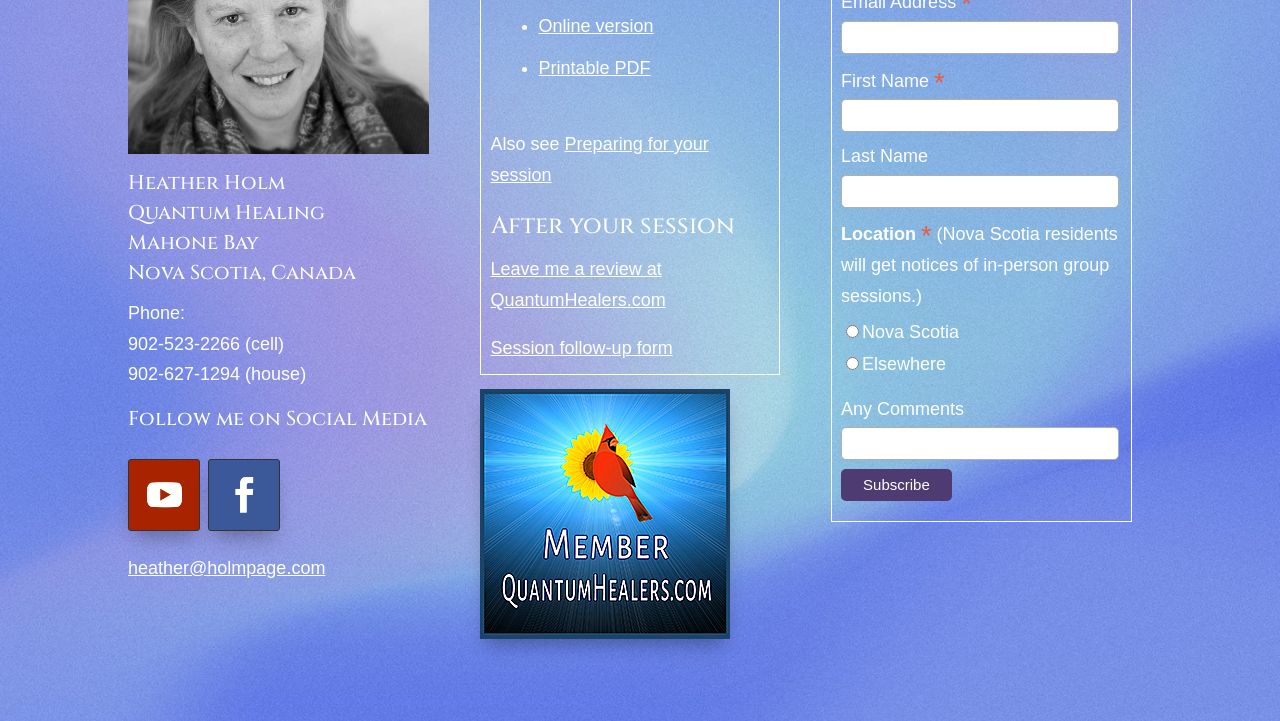Locate the bounding box coordinates of the area you need to click to fulfill this instruction: 'Enter your email address'. The coordinates must be in the form of four float numbers ranging from 0 to 1: [left, top, right, bottom].

[0.657, 0.029, 0.874, 0.075]